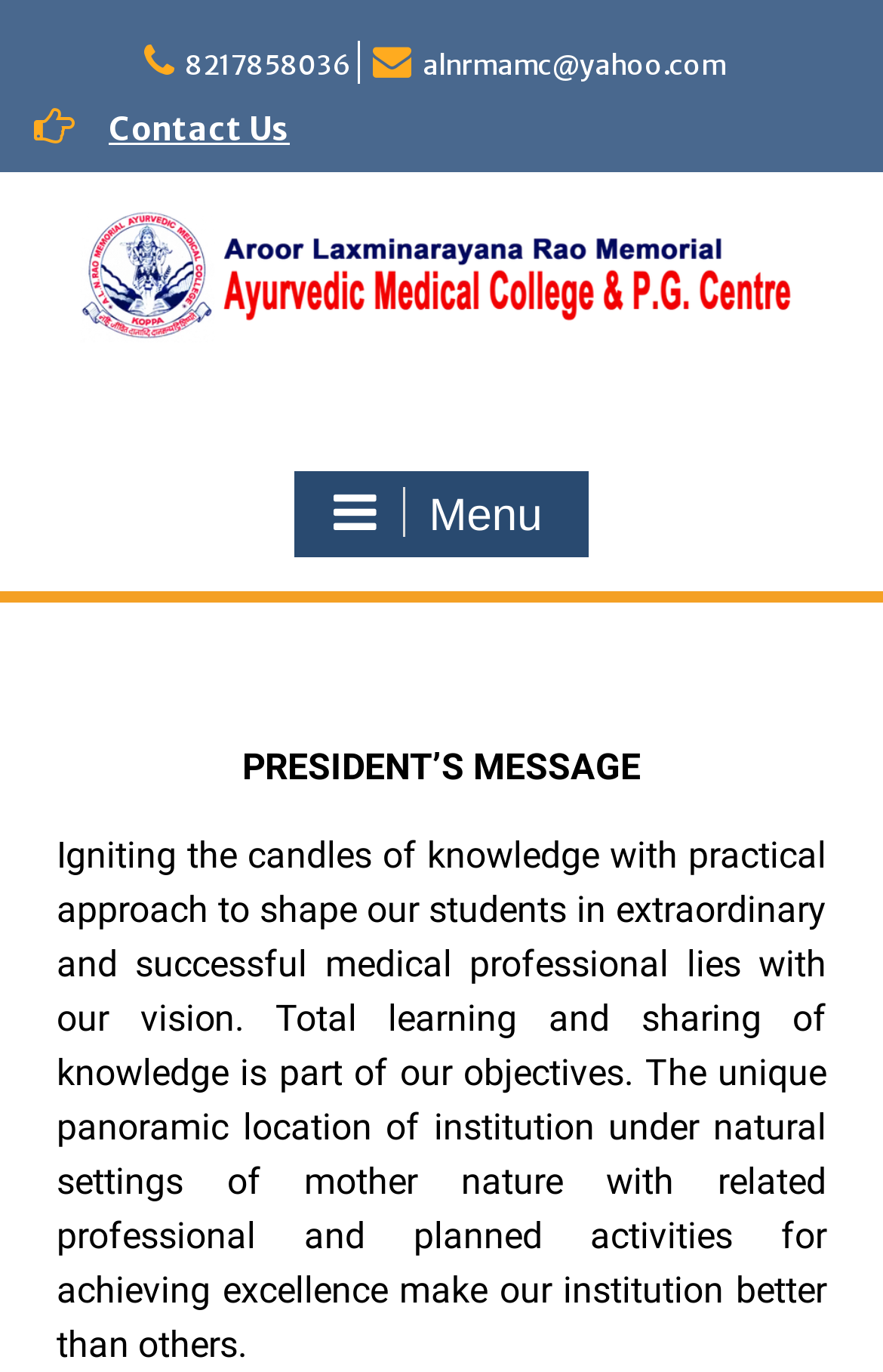Given the element description: "Contact Us", predict the bounding box coordinates of the UI element it refers to, using four float numbers between 0 and 1, i.e., [left, top, right, bottom].

[0.123, 0.079, 0.328, 0.108]